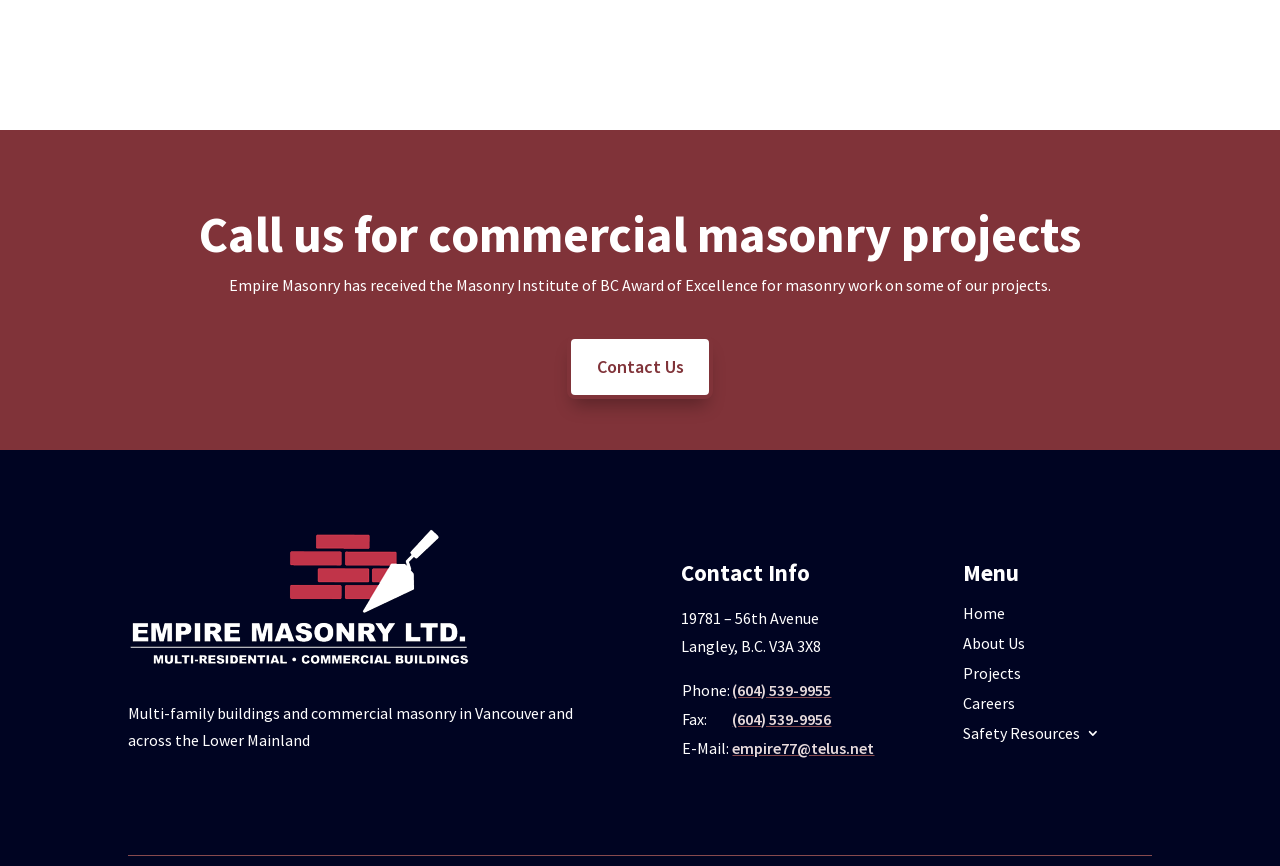Please specify the bounding box coordinates of the area that should be clicked to accomplish the following instruction: "Click on the 'Log in' button". The coordinates should consist of four float numbers between 0 and 1, i.e., [left, top, right, bottom].

None